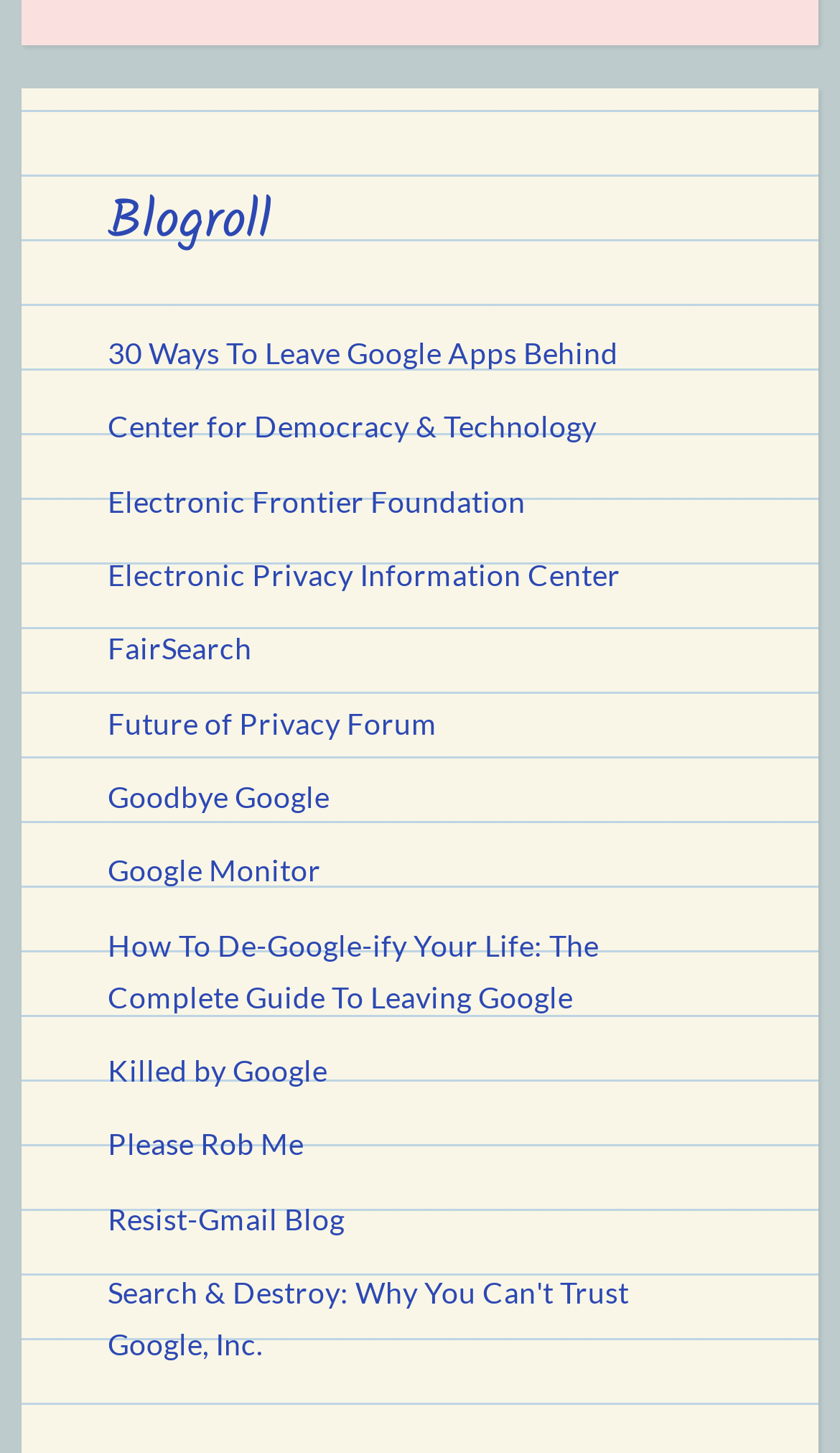Answer with a single word or phrase: 
What is the main topic of this webpage?

Google alternatives